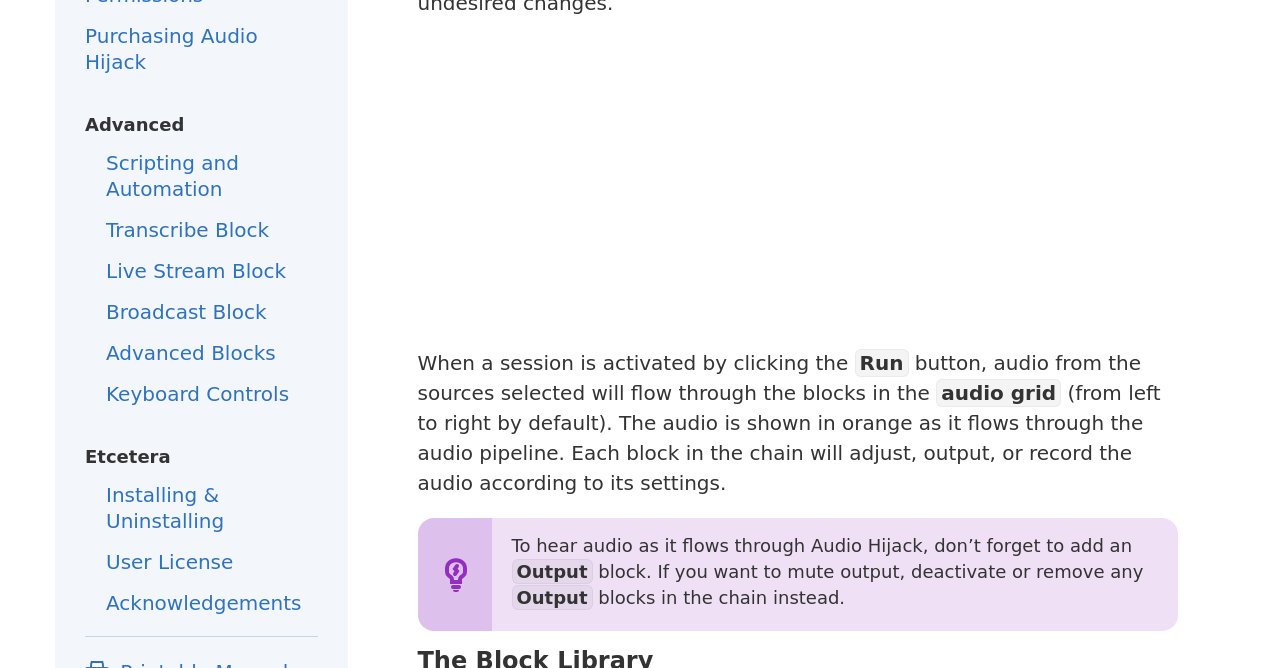Based on the element description "Scripting and Automation", predict the bounding box coordinates of the UI element.

[0.083, 0.226, 0.187, 0.301]